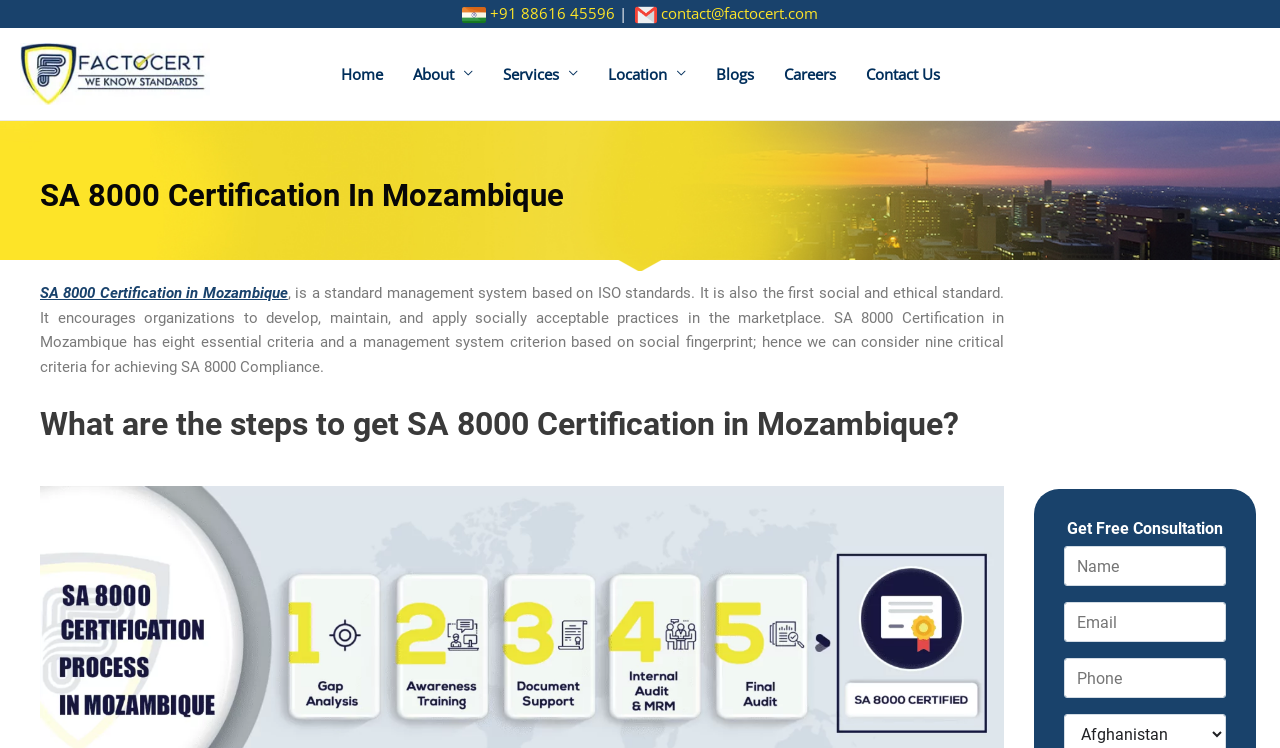Examine the image and give a thorough answer to the following question:
What is the purpose of SA 8000 Certification?

The purpose of SA 8000 Certification can be found in the paragraph below the main heading. It is stated that SA 8000 Certification encourages organizations to develop, maintain, and apply socially acceptable practices in the marketplace.